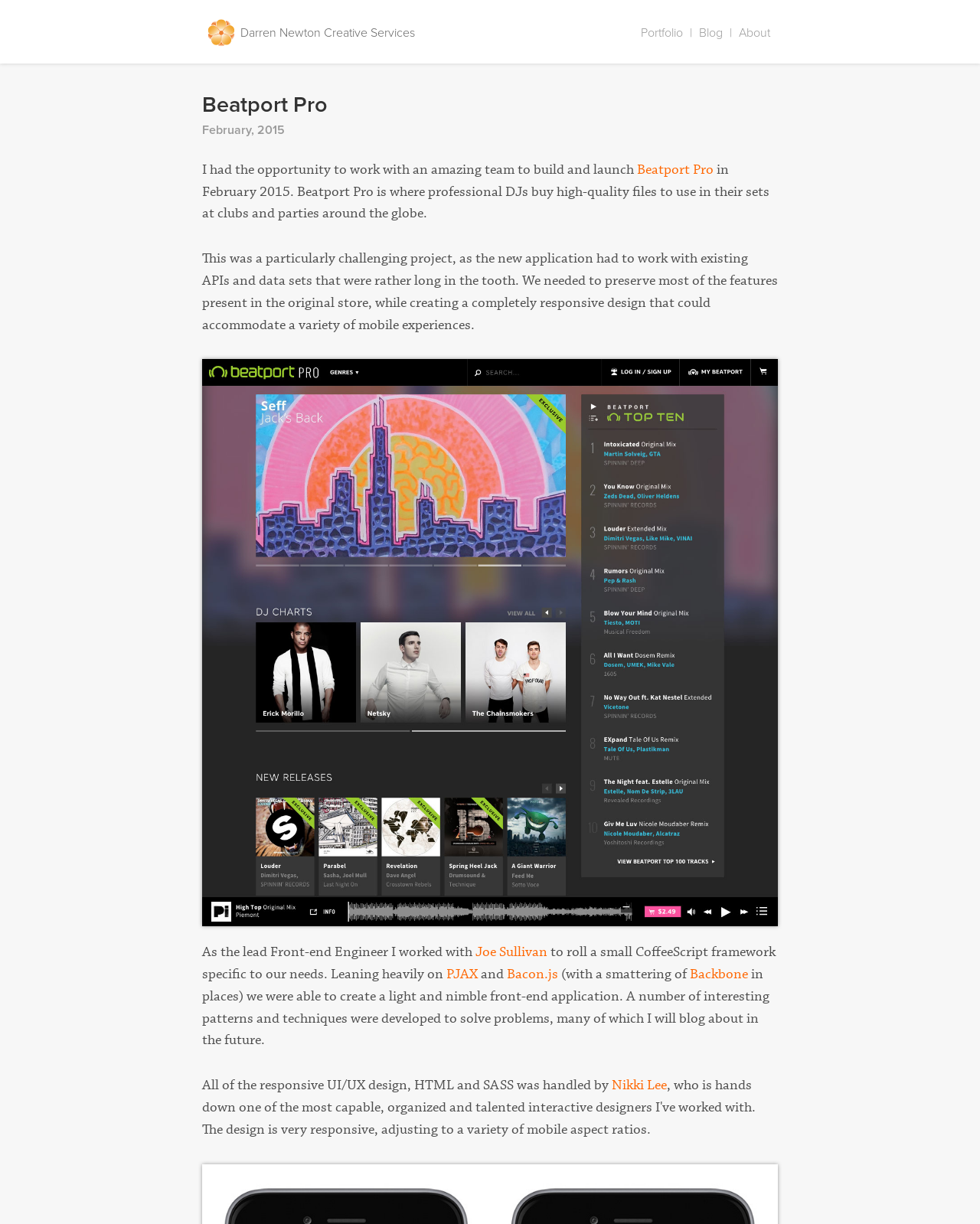Please identify the bounding box coordinates of the area that needs to be clicked to fulfill the following instruction: "Learn more about Beatport Pro."

[0.65, 0.131, 0.728, 0.146]